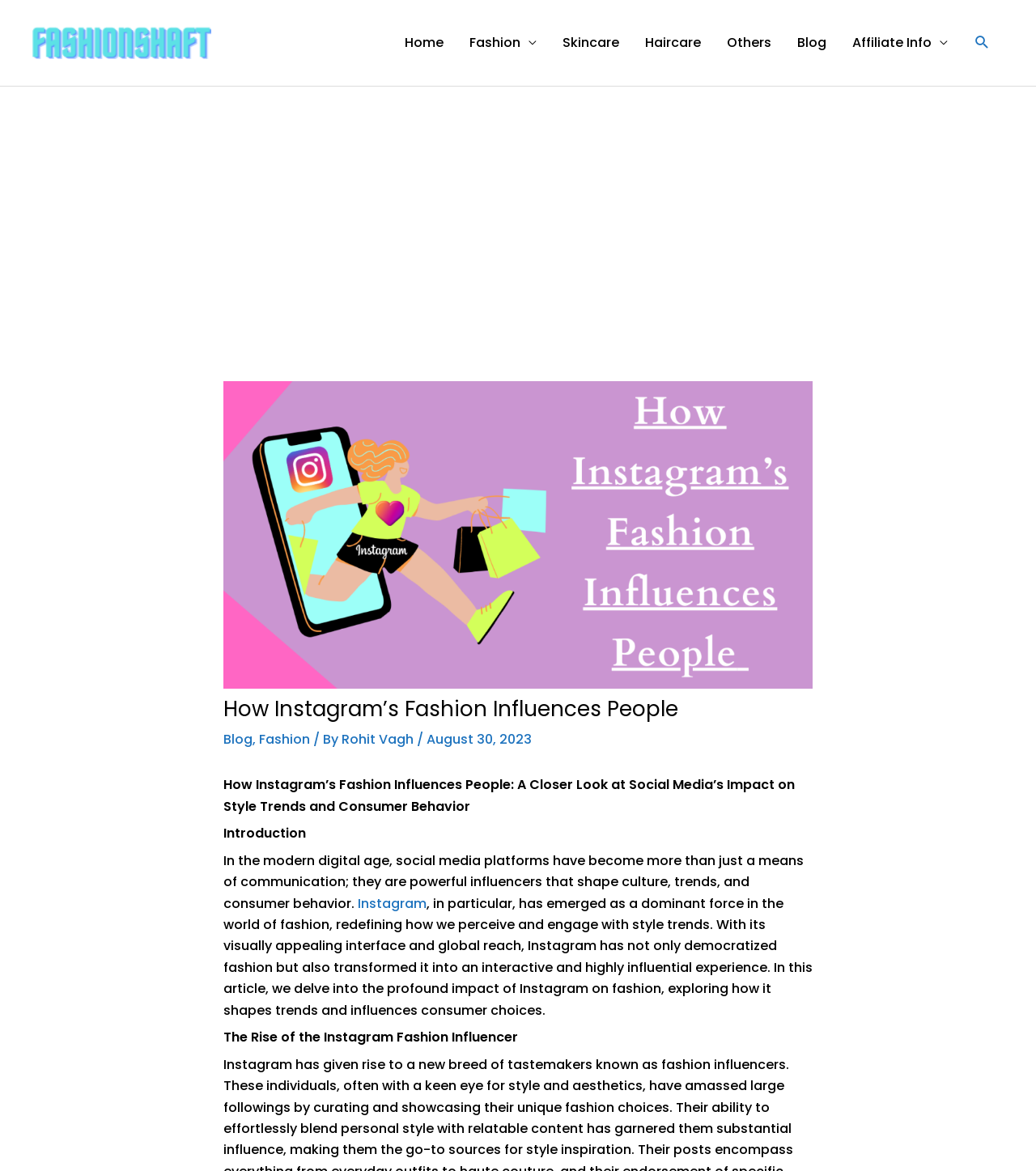Explain the features and main sections of the webpage comprehensively.

The webpage is about the influence of Instagram on fashion trends and consumer behavior. At the top, there is a navigation bar with links to different sections of the website, including "Home", "Fashion", "Skincare", "Haircare", "Others", "Blog", and "Affiliate Info". On the top right, there is a search icon link.

Below the navigation bar, there is a large advertisement iframe that takes up most of the width of the page. Within the iframe, there is a header section with an image, a heading that reads "How Instagram's Fashion Influences People", and links to "Blog" and "Fashion" categories. The author's name, "Rohit Vagh", and the date "August 30, 2023" are also displayed.

The main content of the webpage is divided into sections, starting with an introduction that discusses the impact of social media on culture, trends, and consumer behavior. The text mentions Instagram as a dominant force in the world of fashion, and how it has democratized and transformed the fashion industry. The article then delves into the influence of Instagram on fashion trends and consumer choices.

There are no other images on the page besides the one in the header section. The overall structure of the webpage is organized, with clear headings and concise text.